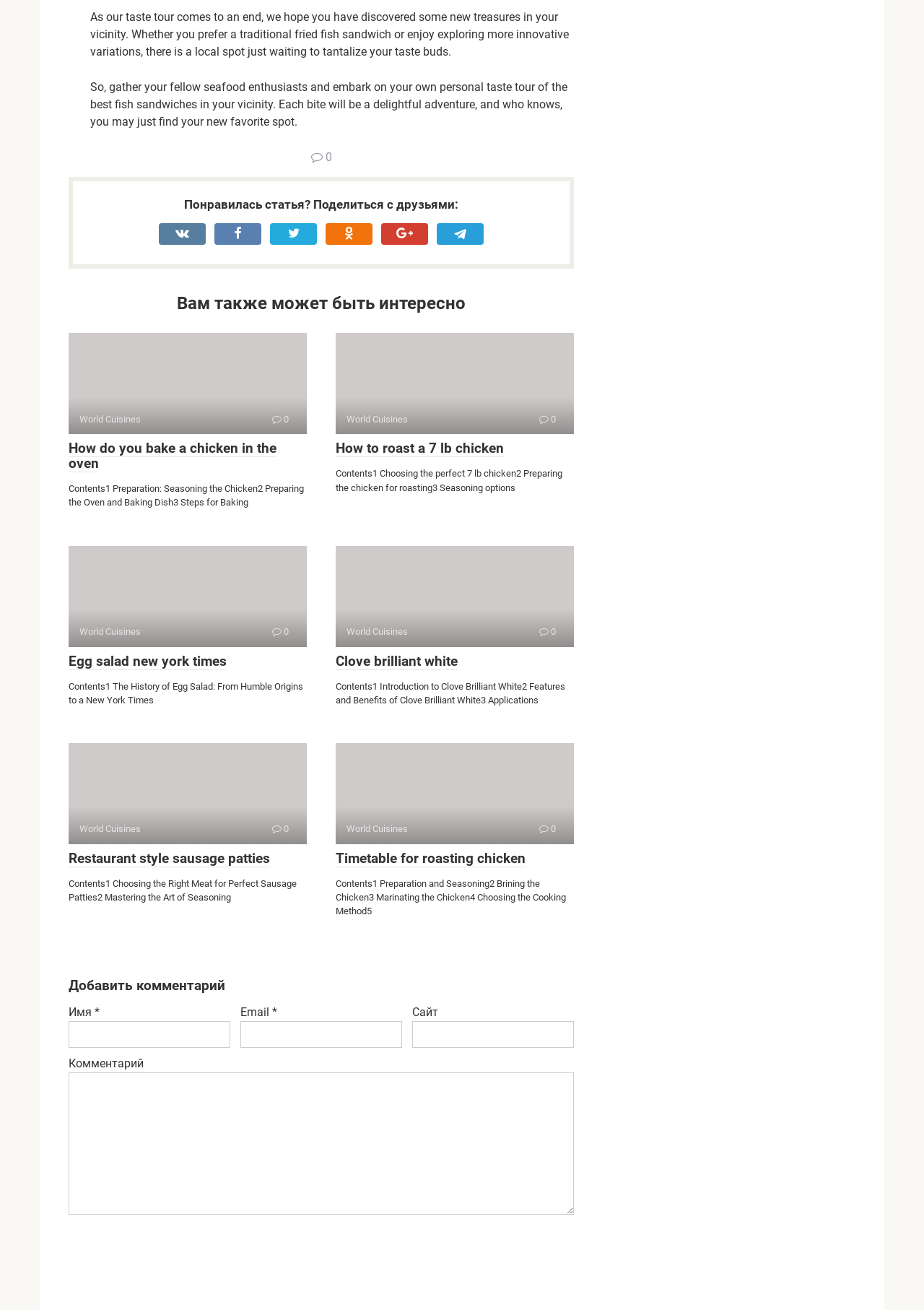Pinpoint the bounding box coordinates of the clickable element to carry out the following instruction: "View the contents of the article."

[0.074, 0.369, 0.329, 0.388]